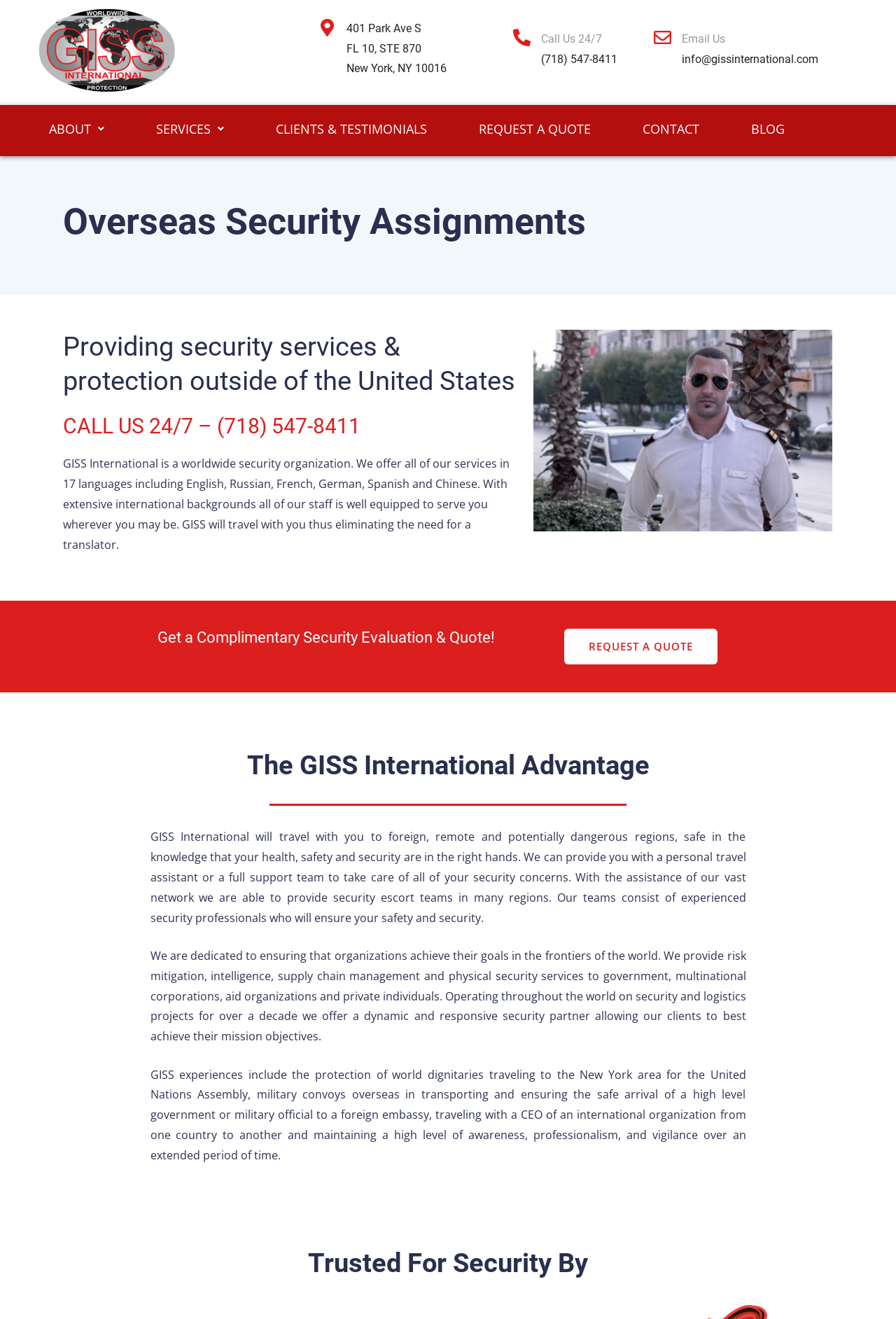Please locate the bounding box coordinates for the element that should be clicked to achieve the following instruction: "Click the GISS International Logo". Ensure the coordinates are given as four float numbers between 0 and 1, i.e., [left, top, right, bottom].

[0.043, 0.003, 0.277, 0.072]